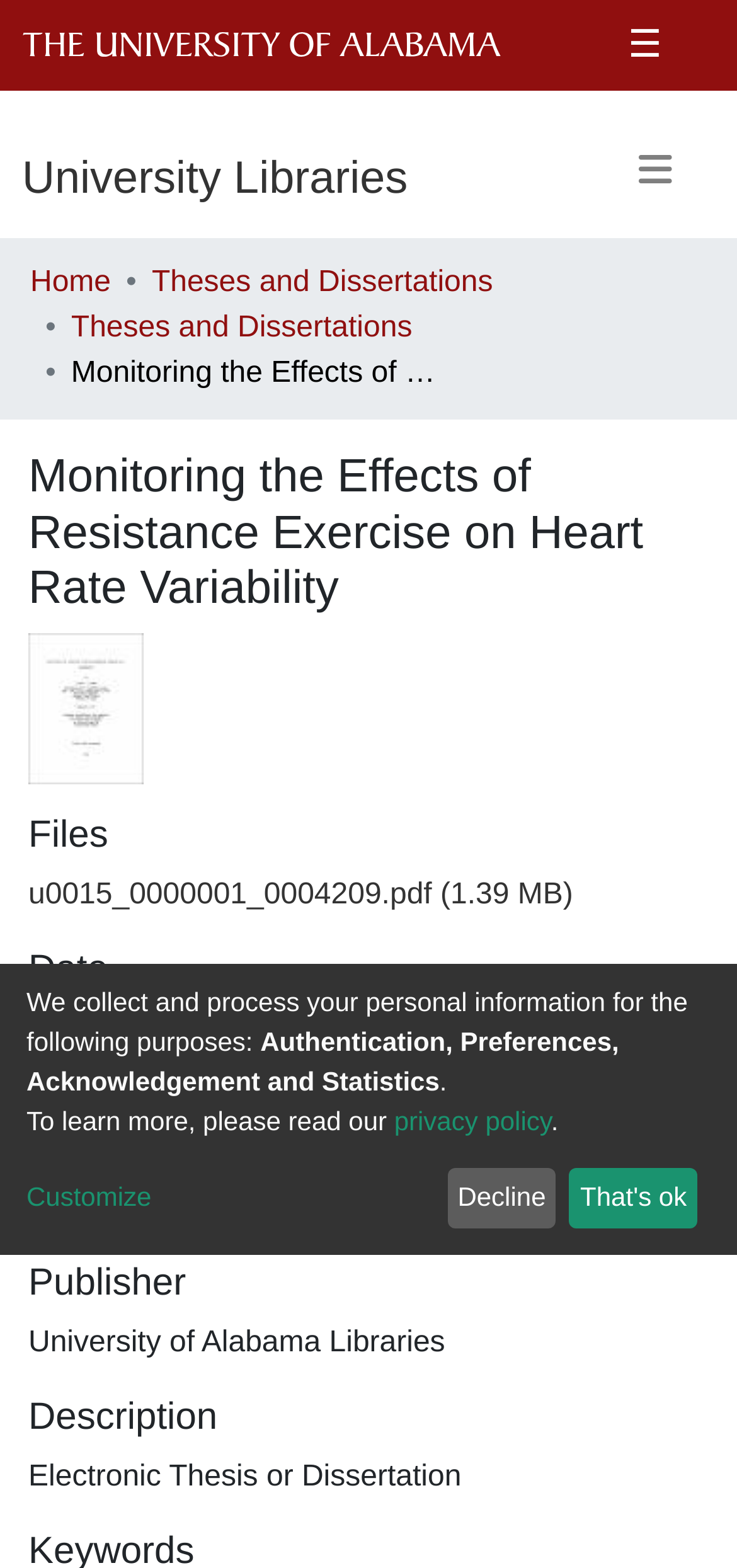What is the year of publication?
From the screenshot, provide a brief answer in one word or phrase.

2020